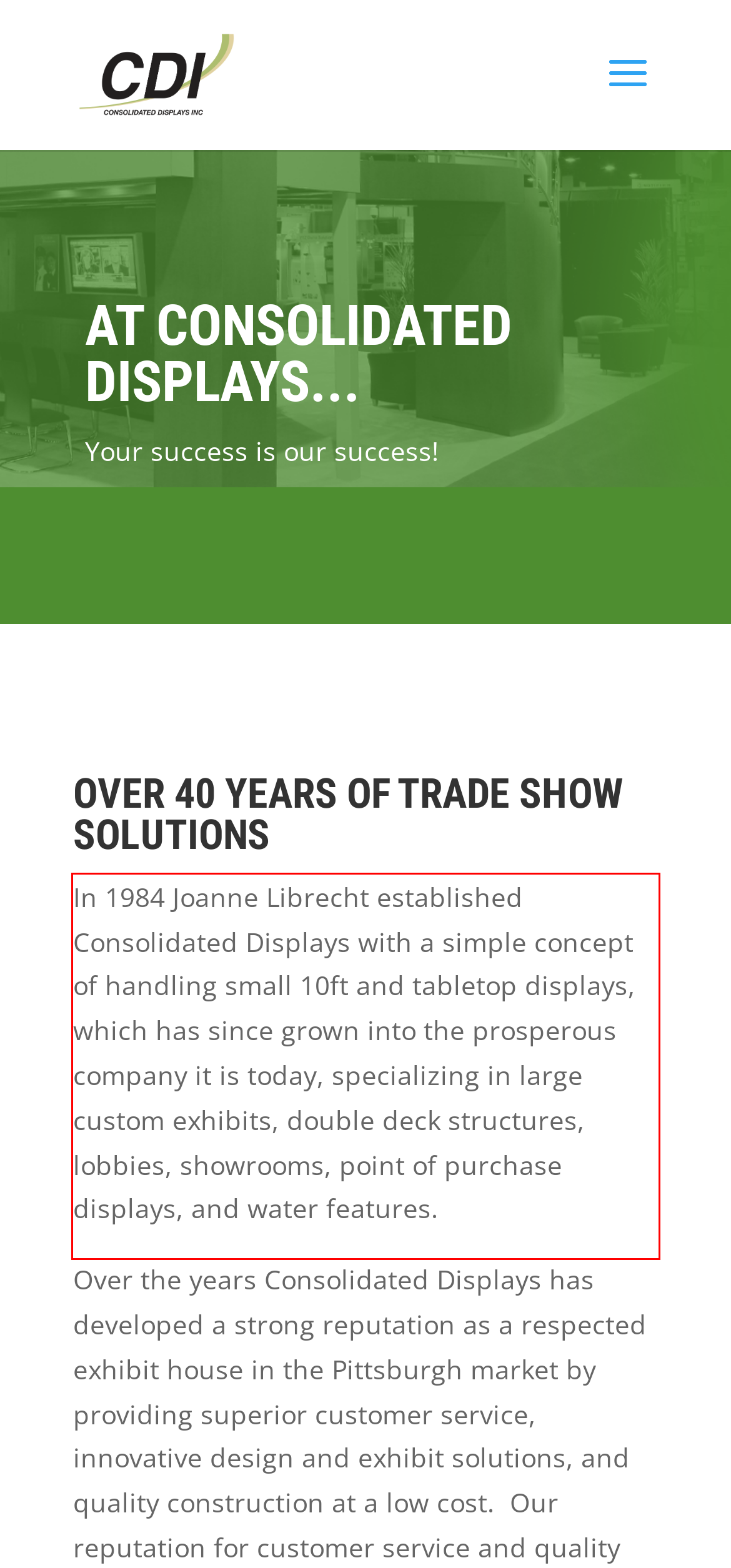Analyze the screenshot of the webpage and extract the text from the UI element that is inside the red bounding box.

In 1984 Joanne Librecht established Consolidated Displays with a simple concept of handling small 10ft and tabletop displays, which has since grown into the prosperous company it is today, specializing in large custom exhibits, double deck structures, lobbies, showrooms, point of purchase displays, and water features.